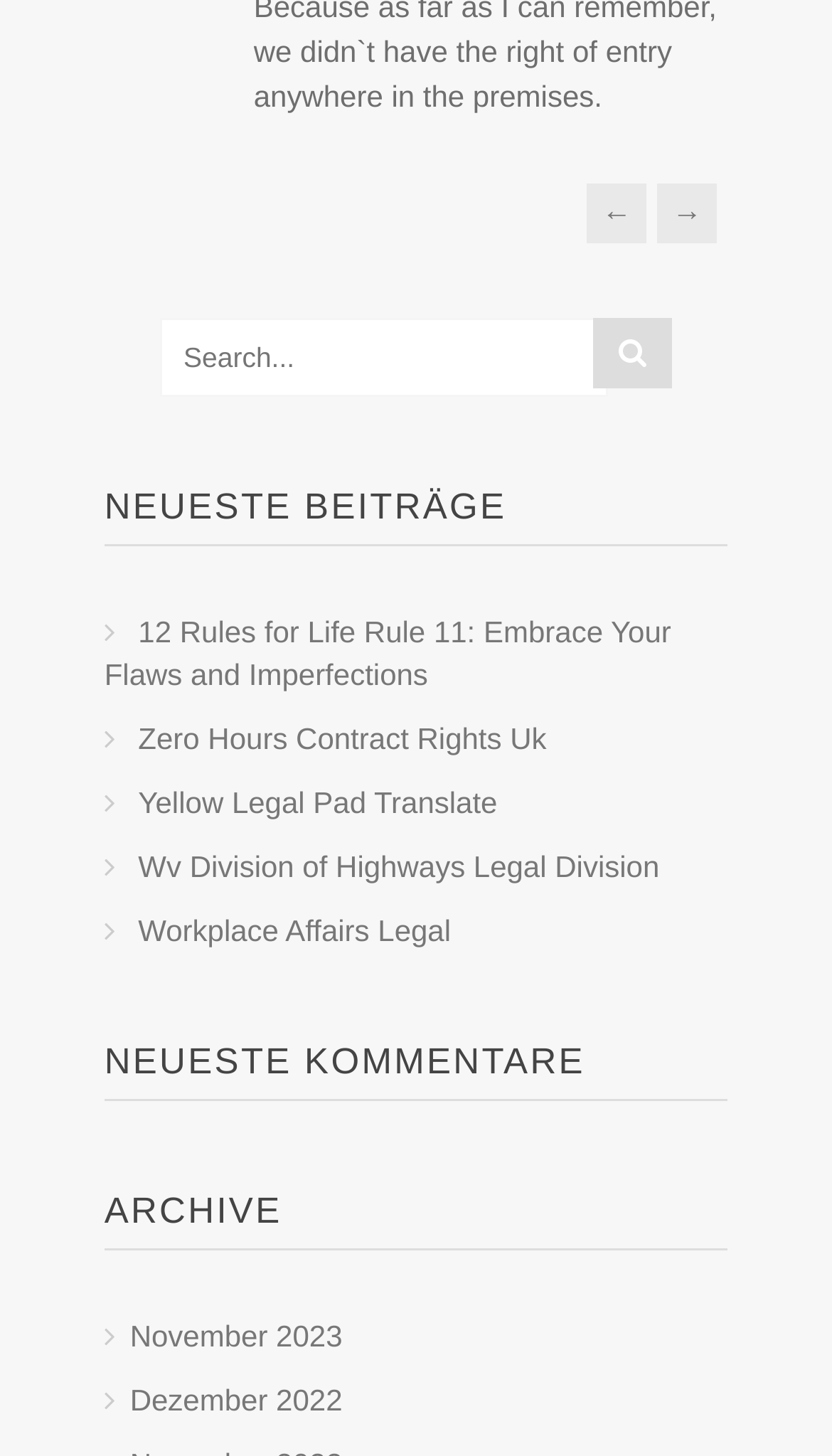Answer the following in one word or a short phrase: 
What is the latest archive month?

November 2023